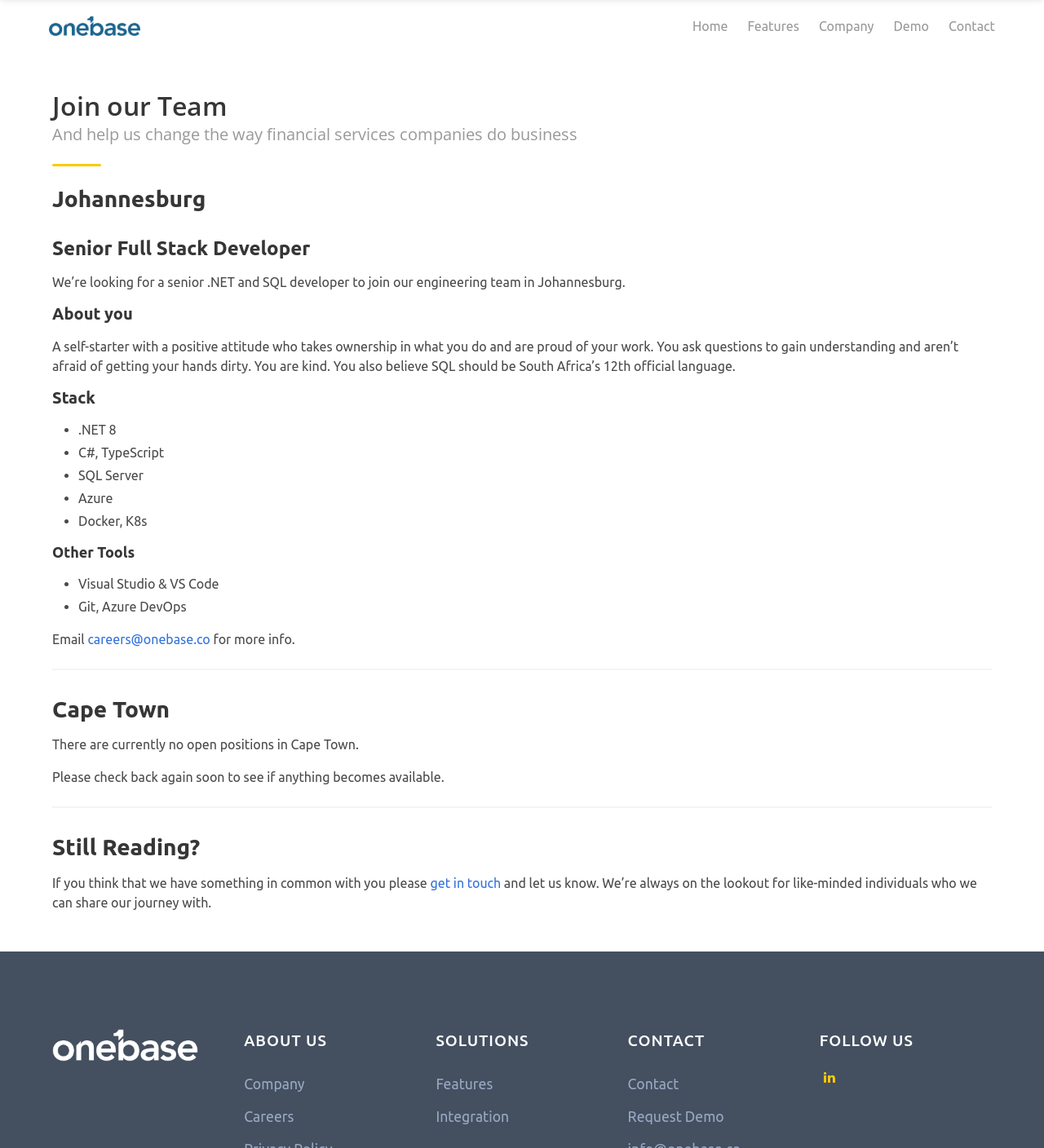Please determine the bounding box coordinates, formatted as (top-left x, top-left y, bottom-right x, bottom-right y), with all values as floating point numbers between 0 and 1. Identify the bounding box of the region described as: admin

None